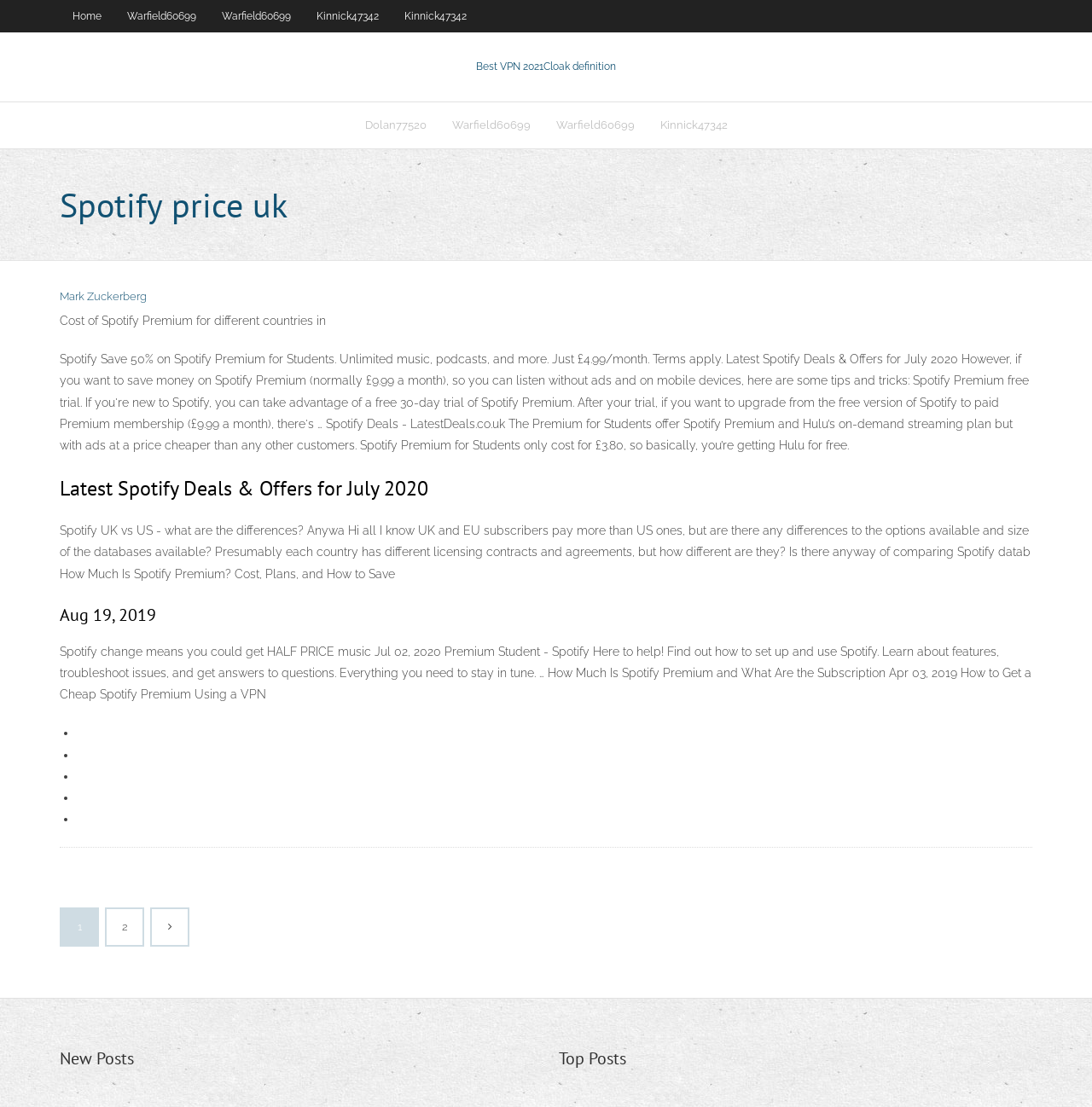How many list markers are there in the webpage?
Examine the screenshot and reply with a single word or phrase.

5